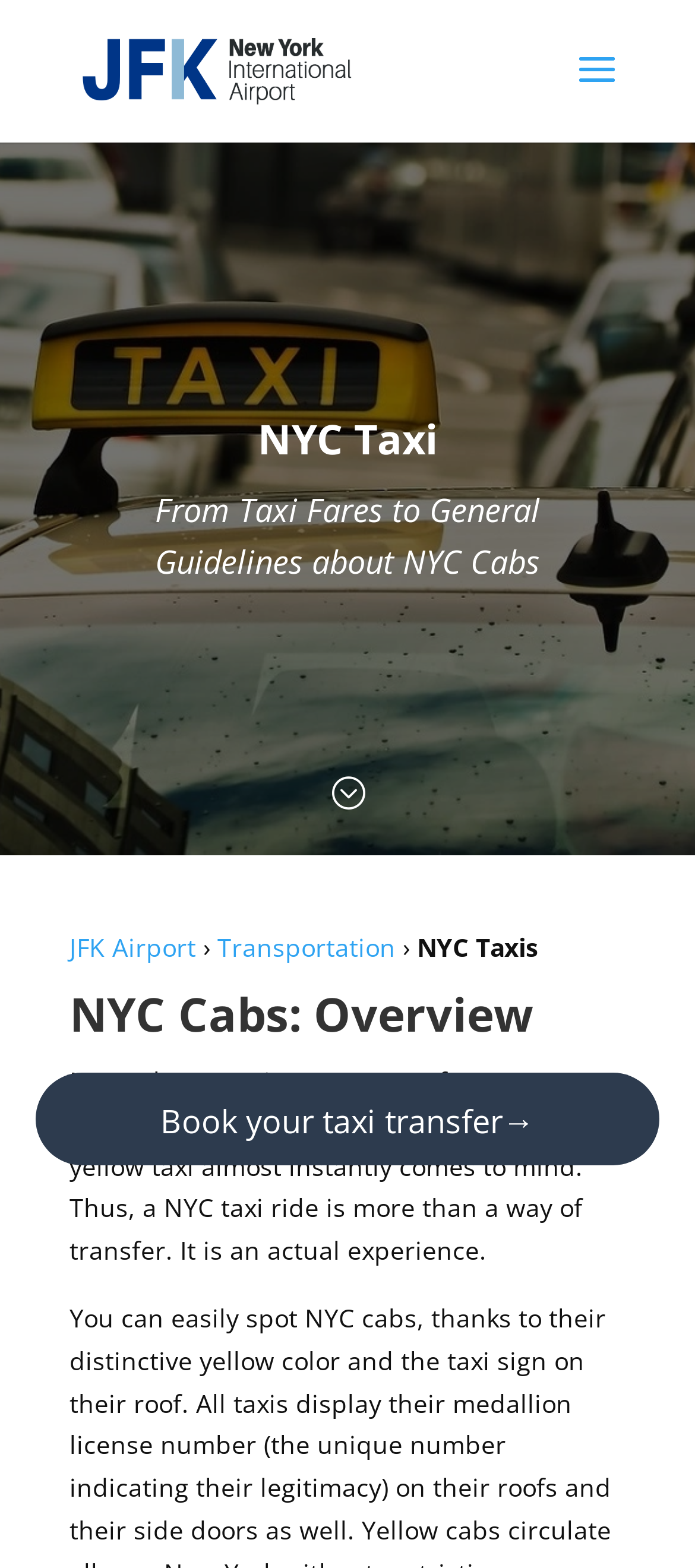Provide the bounding box coordinates for the UI element described in this sentence: ";". The coordinates should be four float values between 0 and 1, i.e., [left, top, right, bottom].

[0.474, 0.493, 0.526, 0.523]